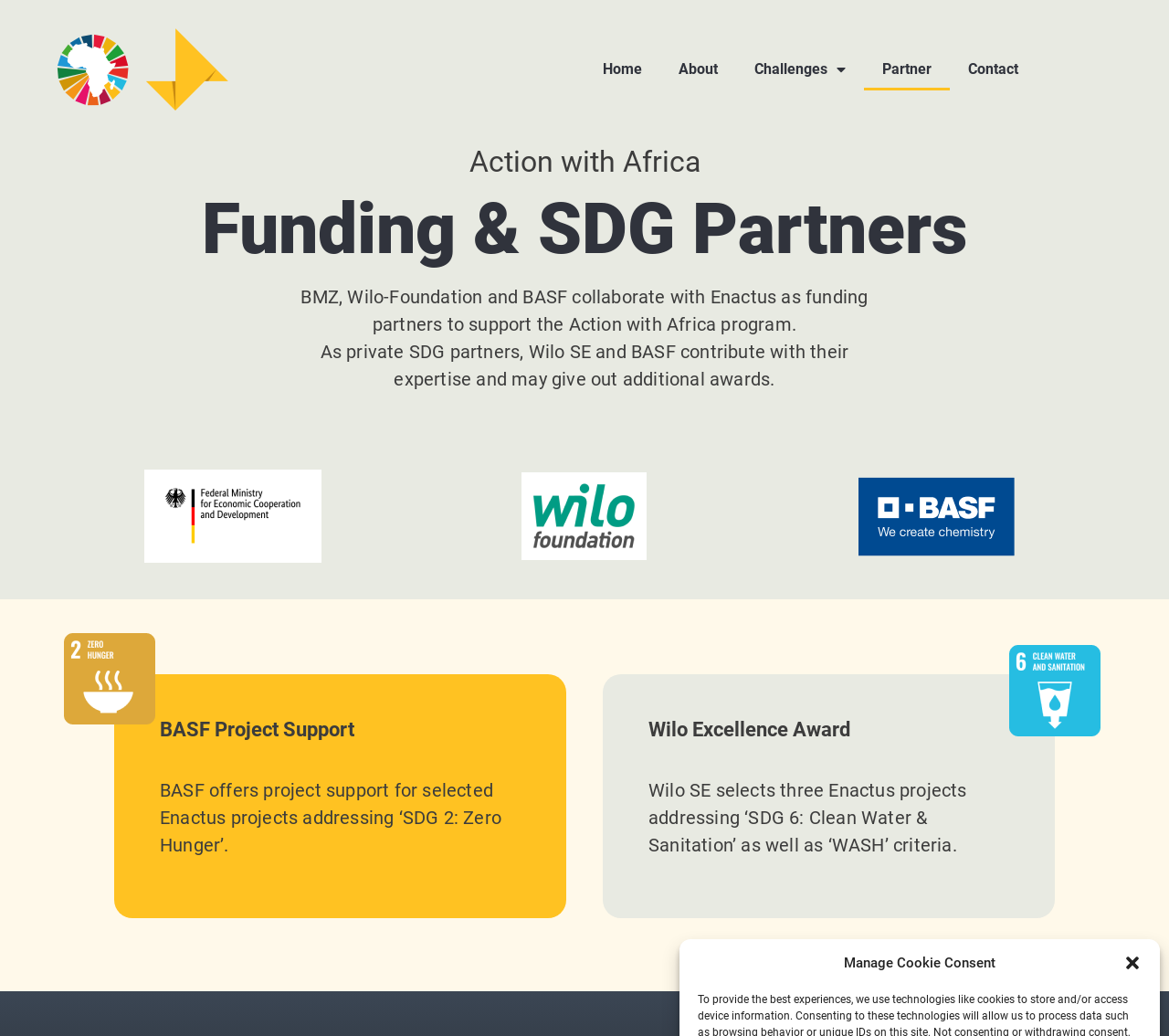Predict the bounding box of the UI element based on this description: "Our Services".

None